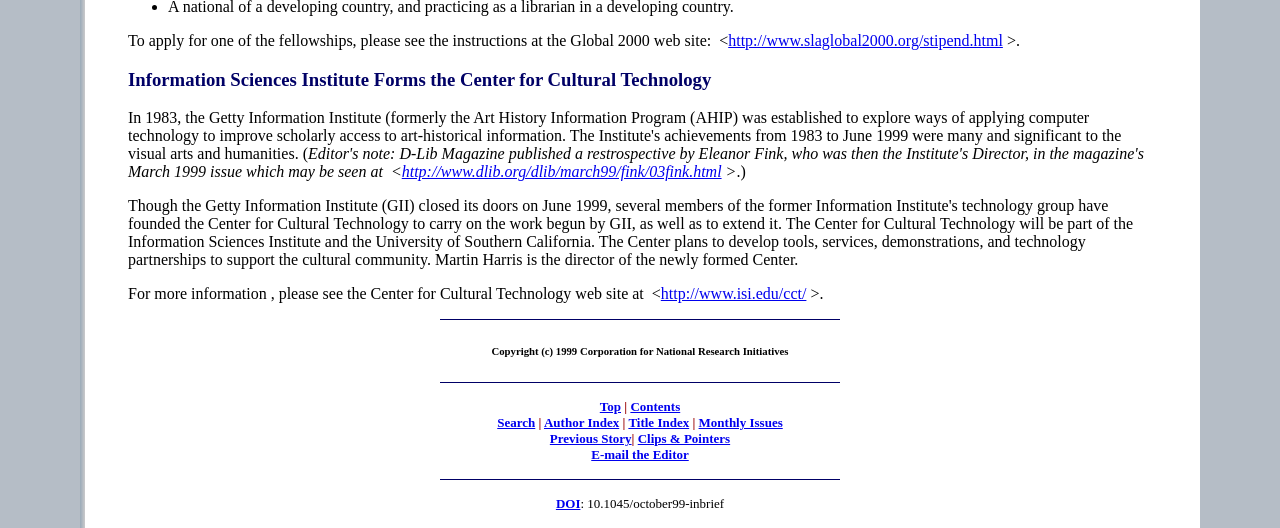Where can one find more information about the Center for Cultural Technology?
Using the visual information, answer the question in a single word or phrase.

http://www.isi.edu/cct/